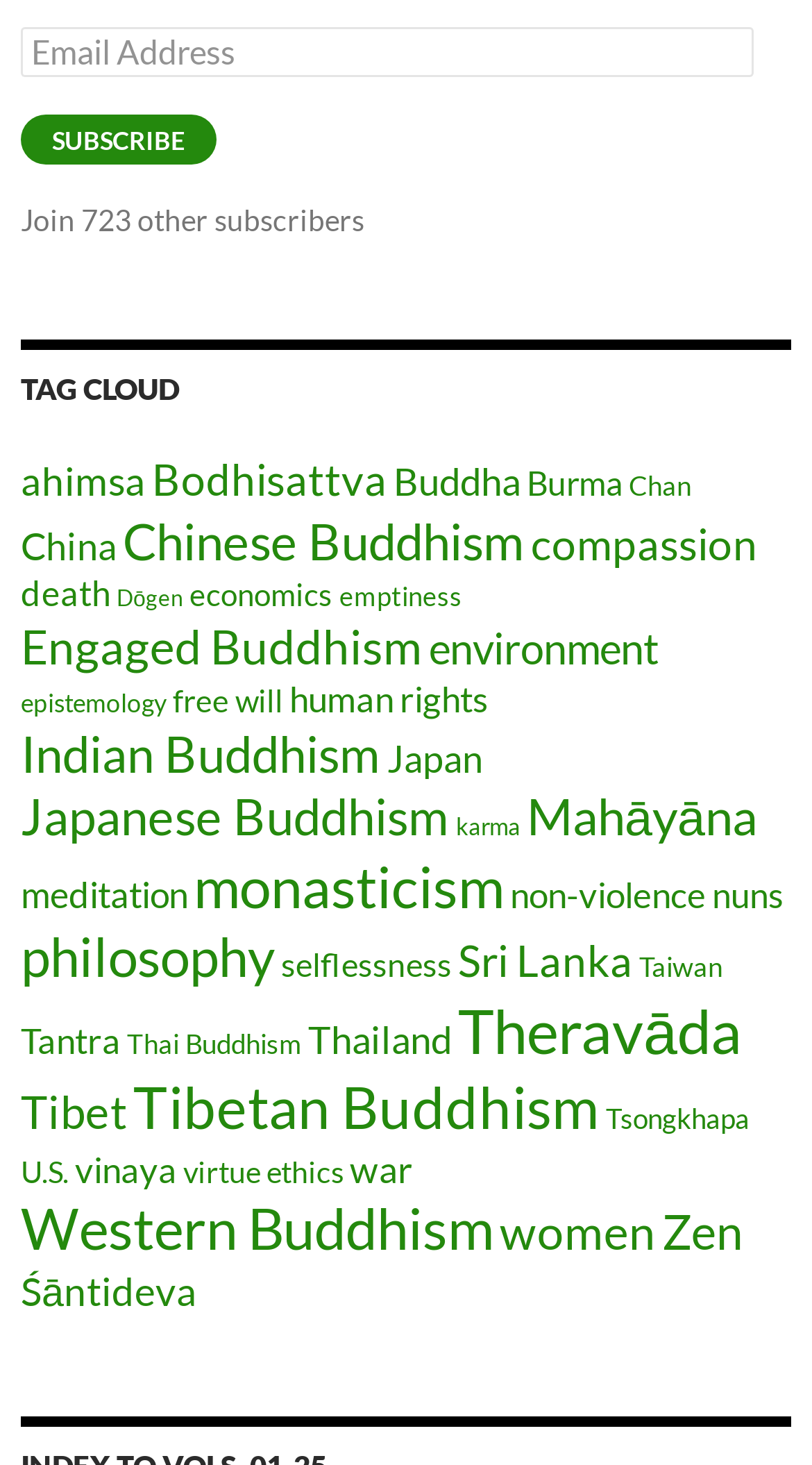Identify the bounding box of the HTML element described as: "virtue ethics".

[0.226, 0.787, 0.423, 0.811]